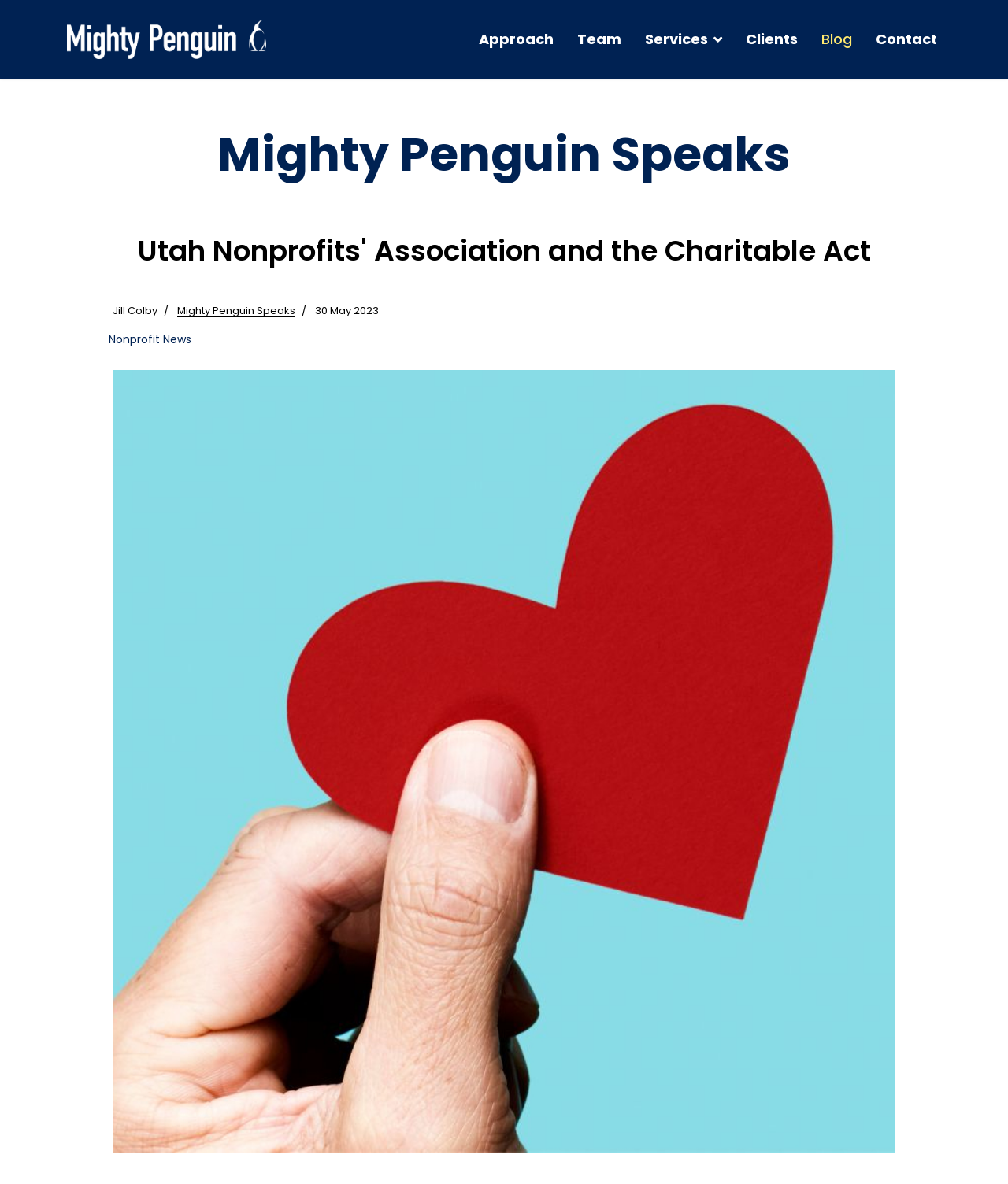Please determine the bounding box coordinates of the element's region to click in order to carry out the following instruction: "Learn about services". The coordinates should be four float numbers between 0 and 1, i.e., [left, top, right, bottom].

[0.628, 0.0, 0.728, 0.066]